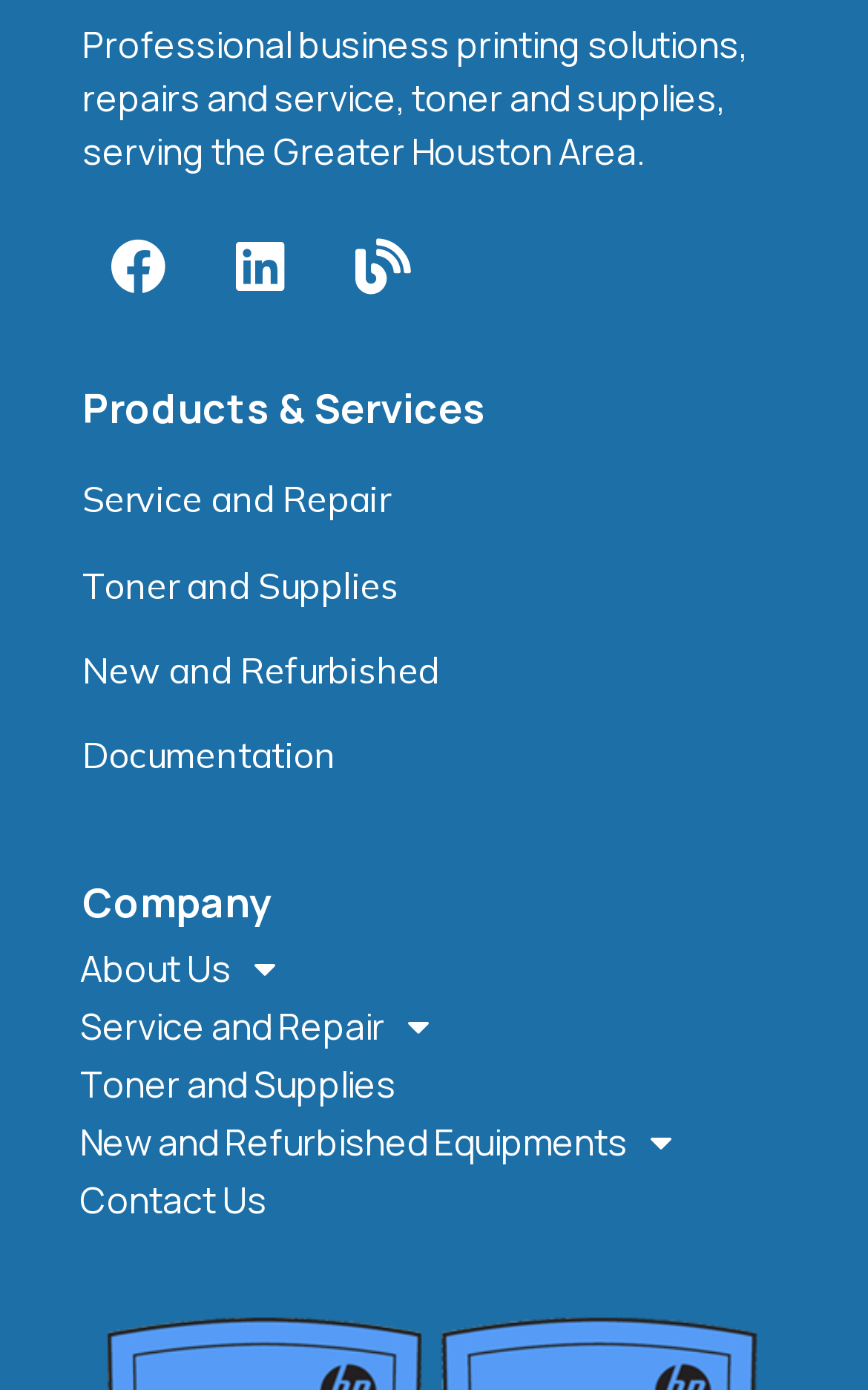Determine the bounding box coordinates for the element that should be clicked to follow this instruction: "View Facebook page". The coordinates should be given as four float numbers between 0 and 1, in the format [left, top, right, bottom].

[0.095, 0.151, 0.223, 0.231]